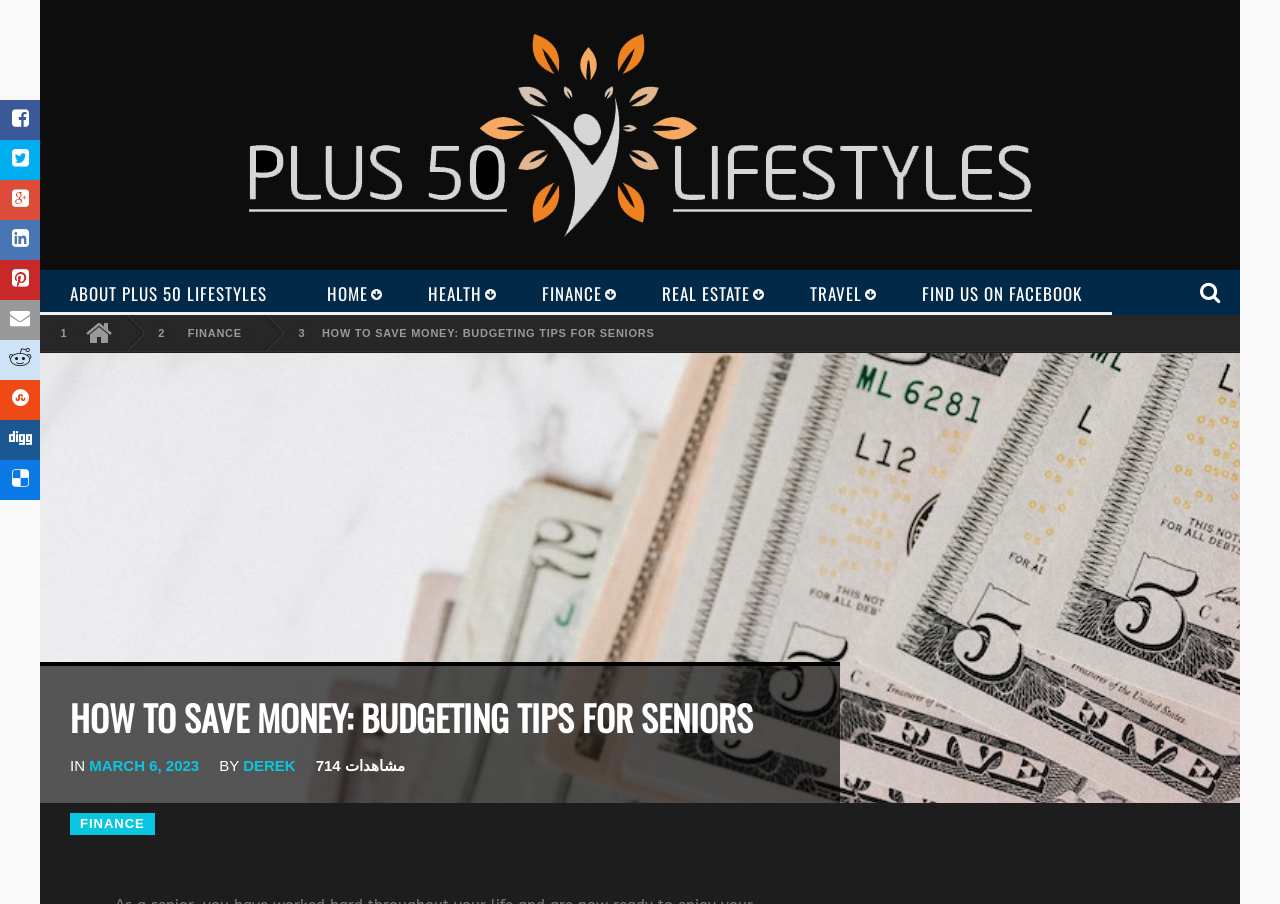Use the information in the screenshot to answer the question comprehensively: What is the logo of the website?

The logo of the website is located at the top left corner of the webpage, and it is an image with the text 'Plus 50 Lifestyles' written on it.